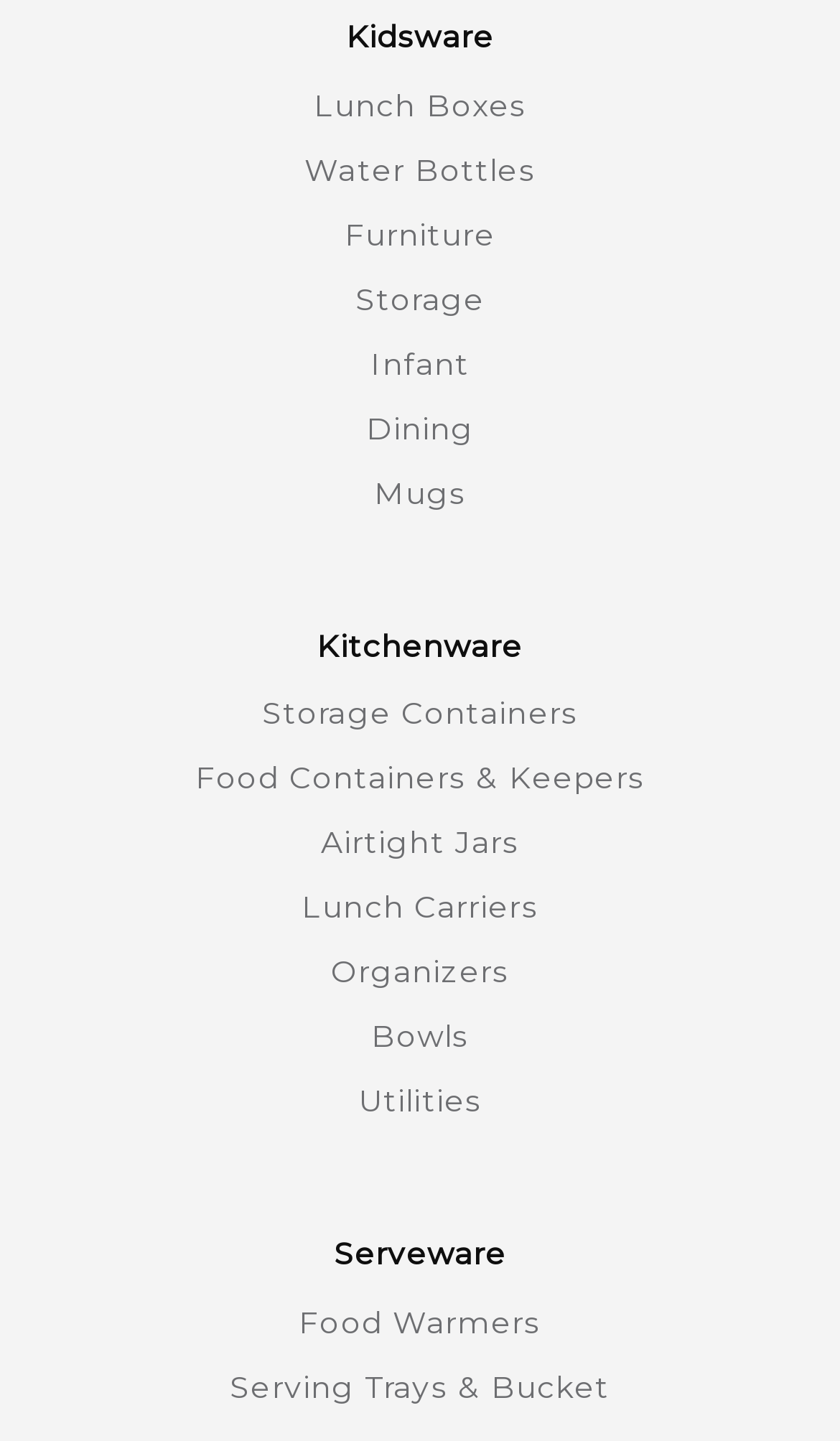Reply to the question with a single word or phrase:
What is the purpose of 'Food Warmers'?

Serving